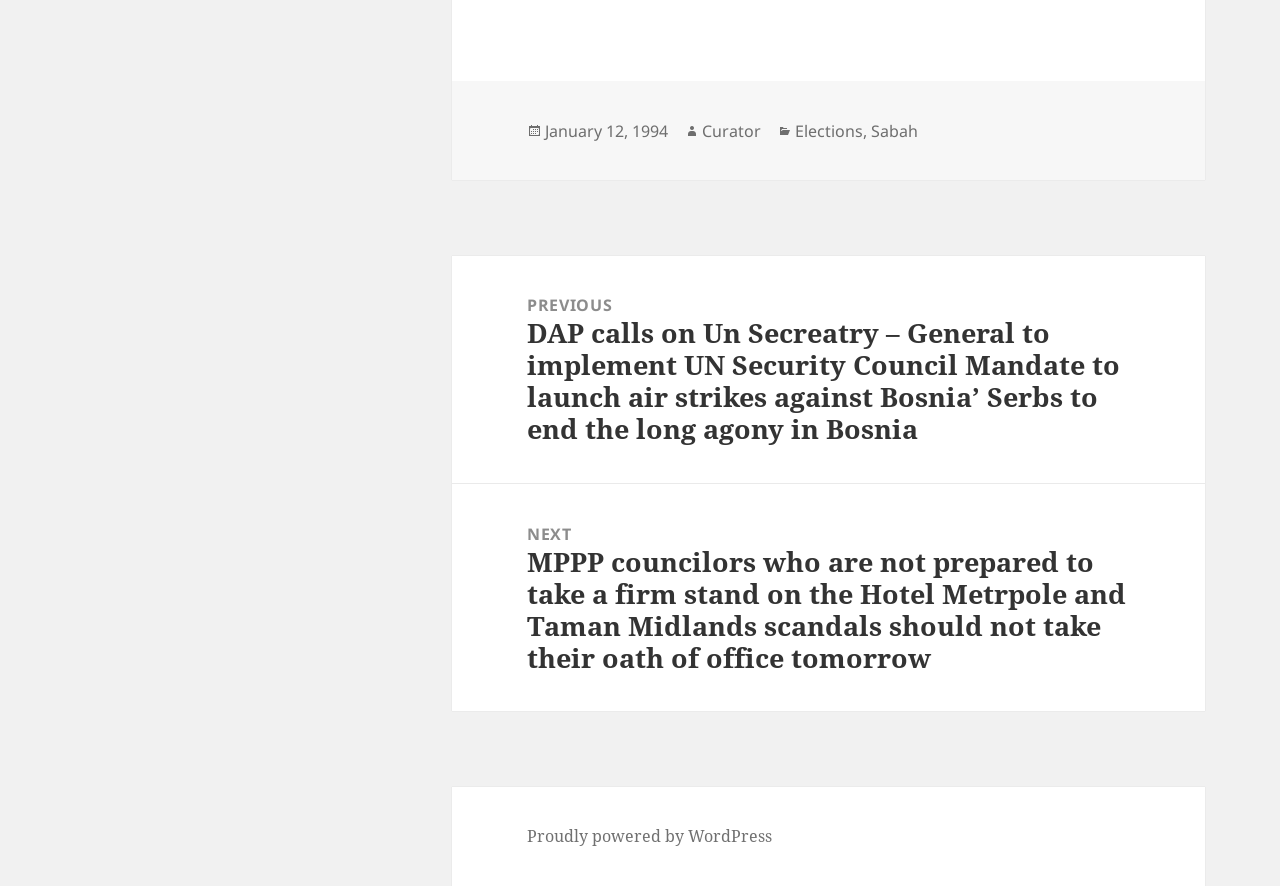What are the categories of the post?
Refer to the image and give a detailed answer to the query.

The categories of the post can be found in the footer section of the webpage, where it is written 'Categories: Elections, Sabah'.